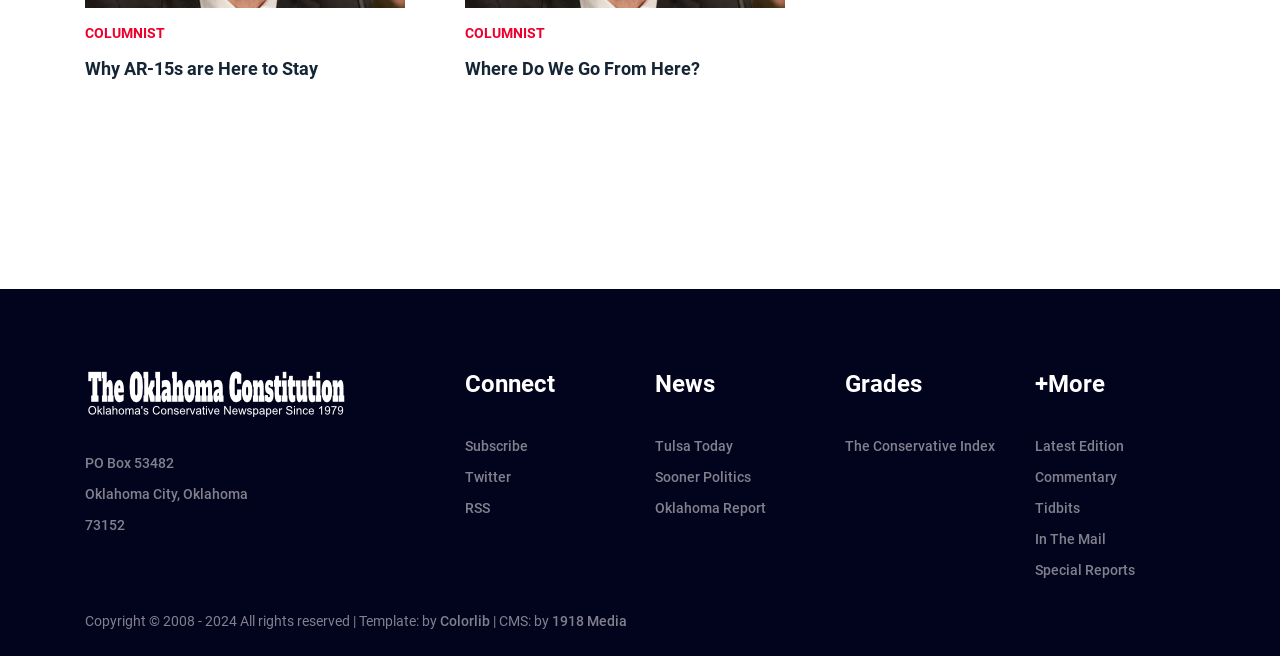Find the bounding box of the web element that fits this description: "PO Box 53482".

[0.066, 0.684, 0.34, 0.731]